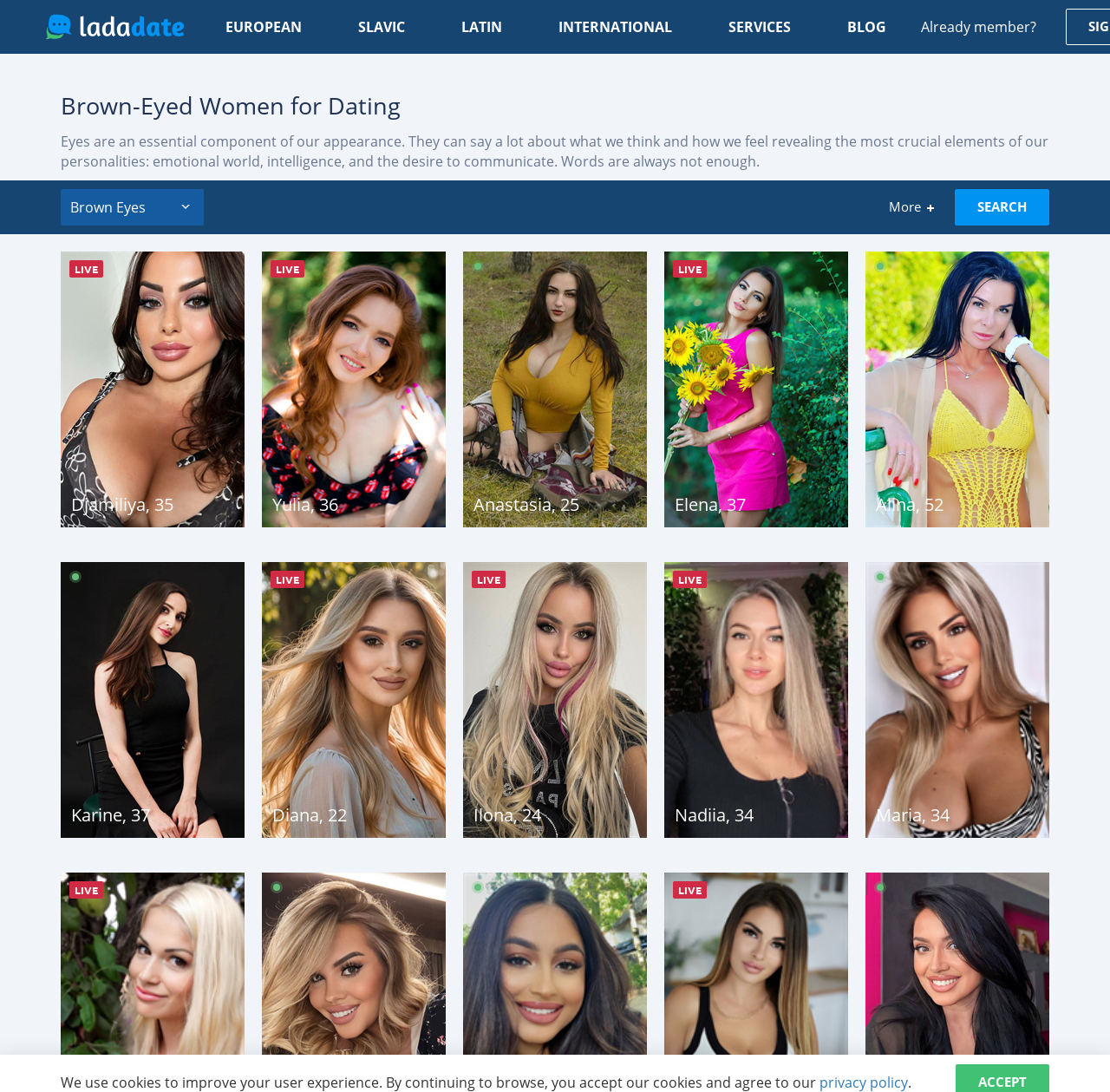Please look at the image and answer the question with a detailed explanation: What is the age of the woman in the fifth profile?

By examining the fifth profile on the webpage, I see that the woman's age is listed as 37.